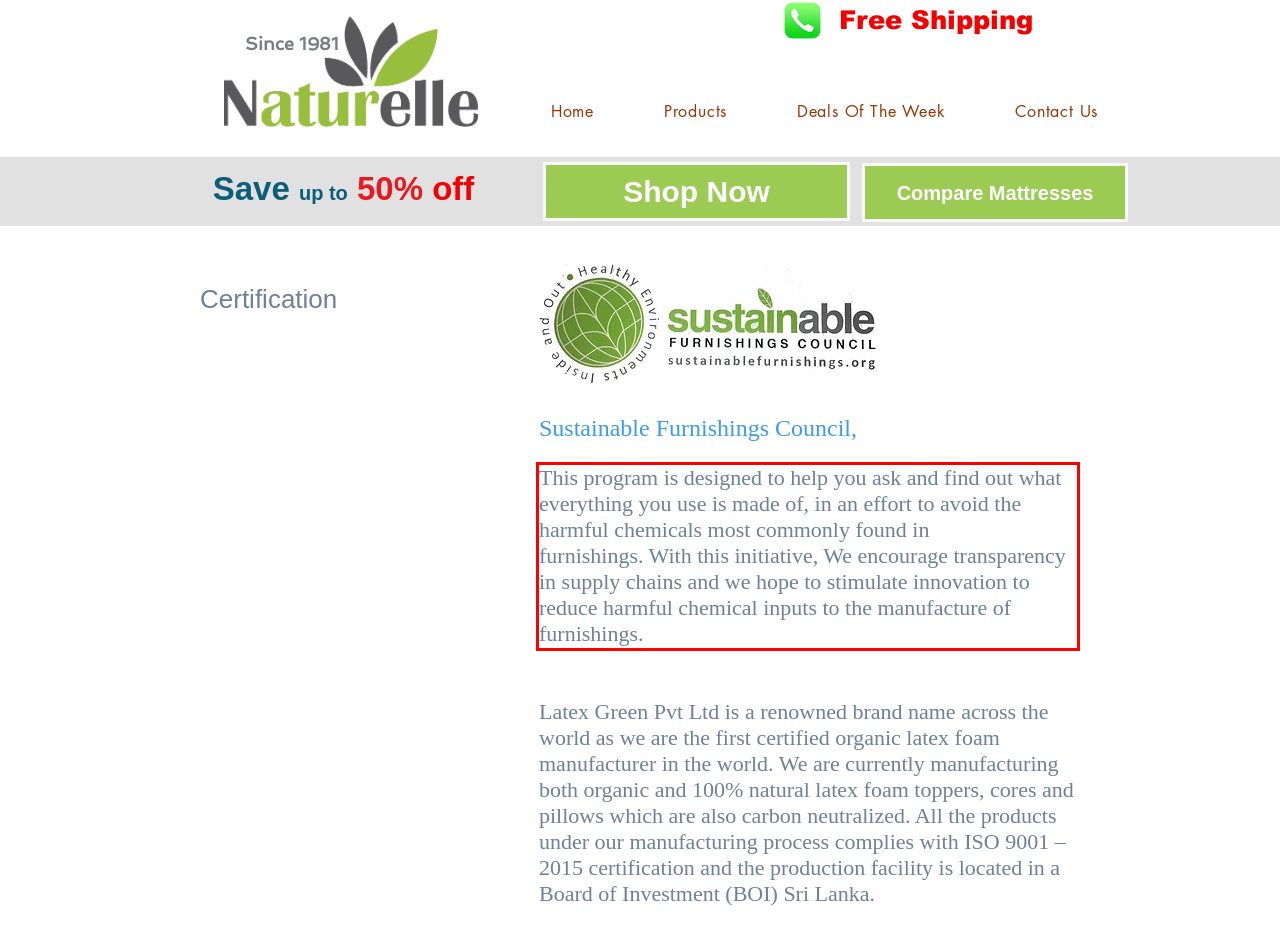With the given screenshot of a webpage, locate the red rectangle bounding box and extract the text content using OCR.

This program is designed to help you ask and find out what everything you use is made of, in an effort to avoid the harmful chemicals most commonly found in furnishings. With this initiative, We encourage transparency in supply chains and we hope to stimulate innovation to reduce harmful chemical inputs to the manufacture of furnishings.